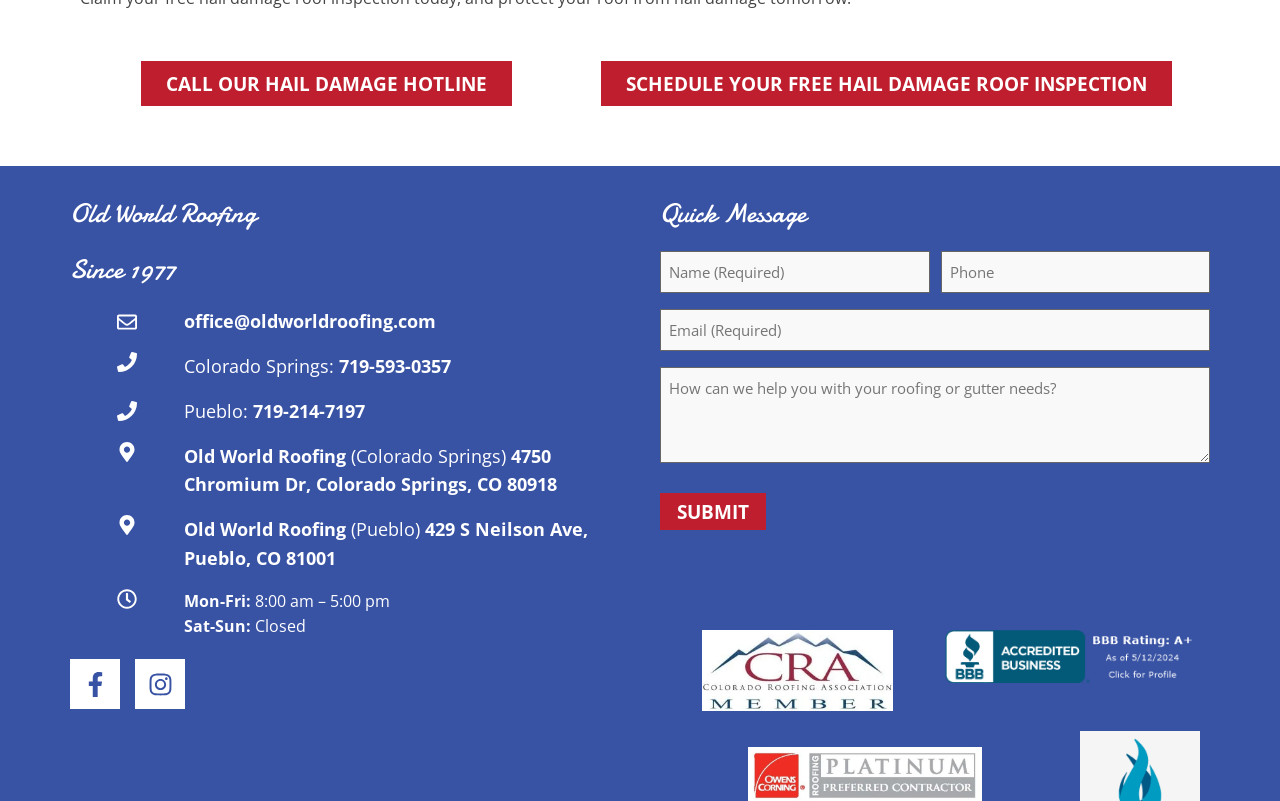Please specify the bounding box coordinates for the clickable region that will help you carry out the instruction: "Send a message to the office email".

[0.143, 0.386, 0.34, 0.416]